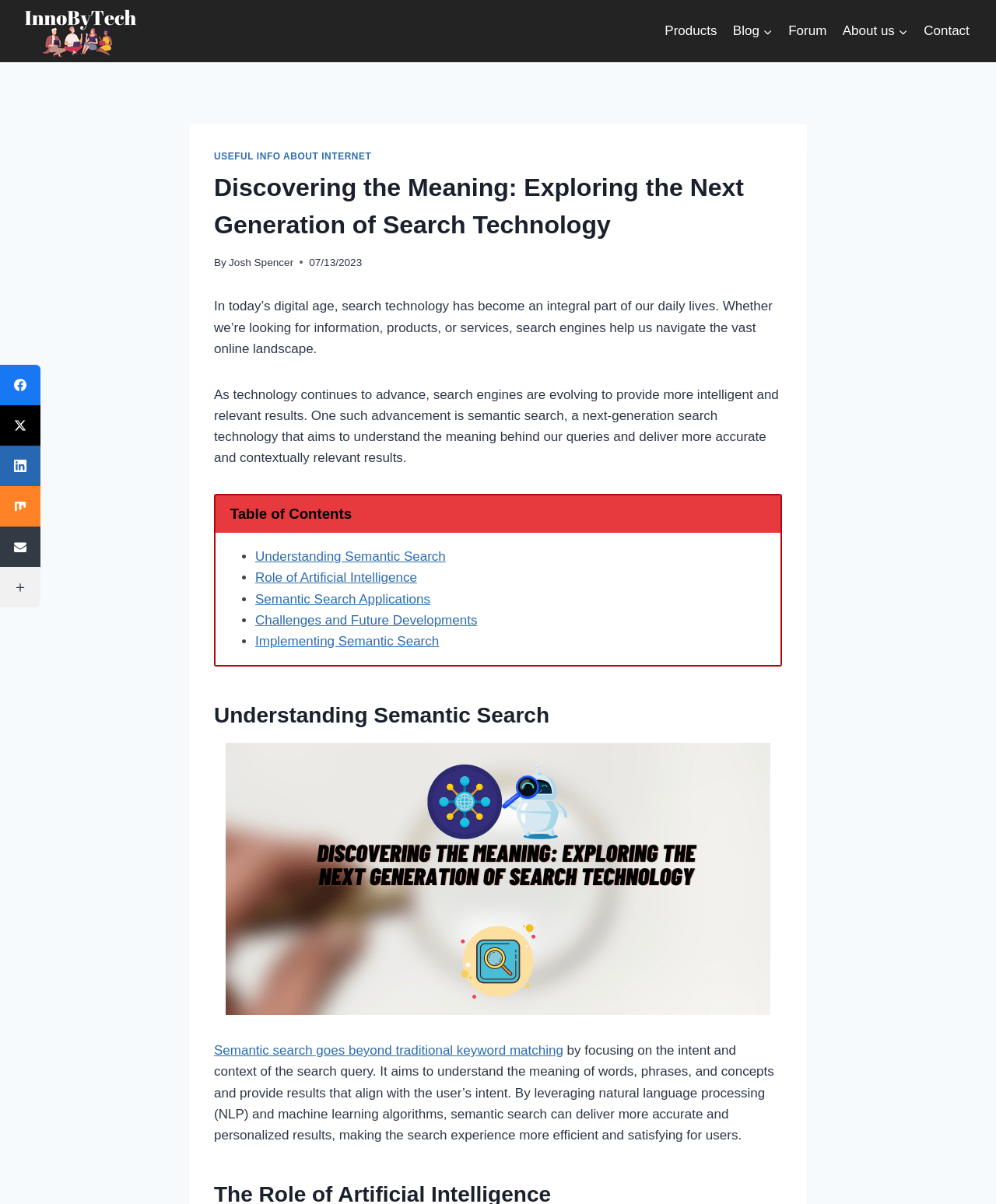Who is the author of the article?
Please craft a detailed and exhaustive response to the question.

The author's name can be found in the header section of the webpage, where it says 'By Josh Spencer'.